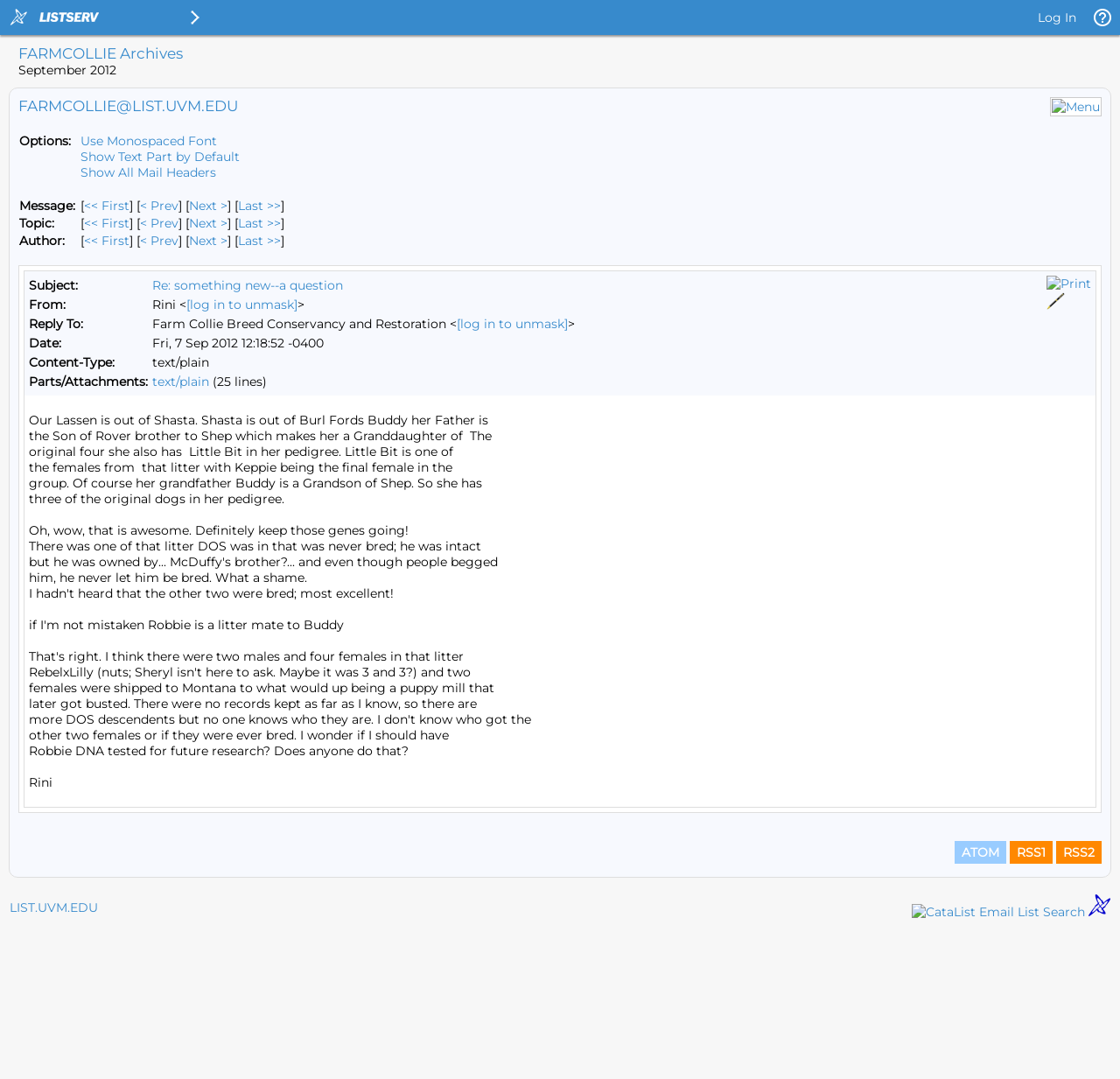Specify the bounding box coordinates of the area to click in order to follow the given instruction: "Select Menu Options."

[0.938, 0.09, 0.984, 0.108]